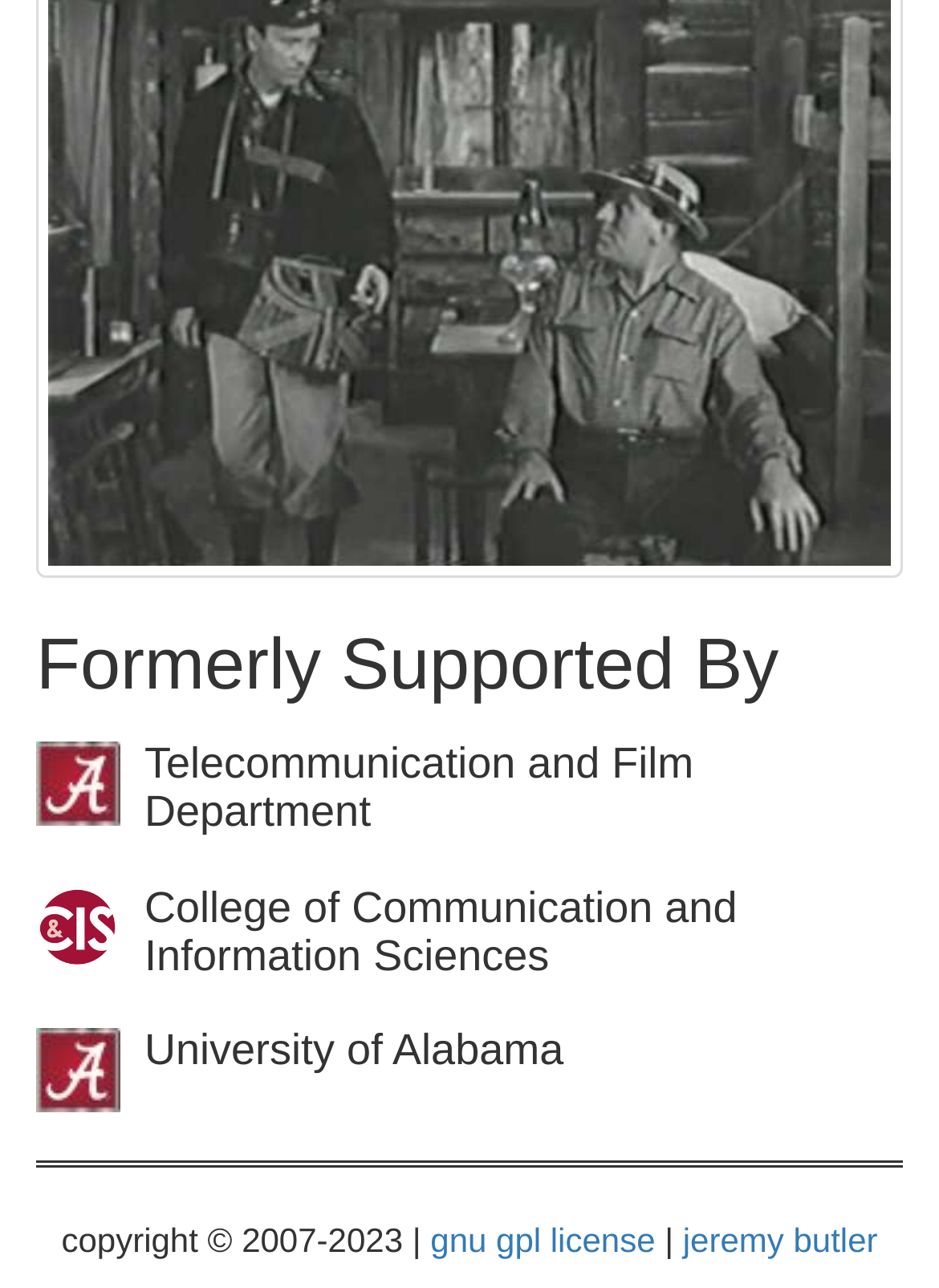What is the orientation of the separator?
Look at the image and respond with a single word or a short phrase.

horizontal